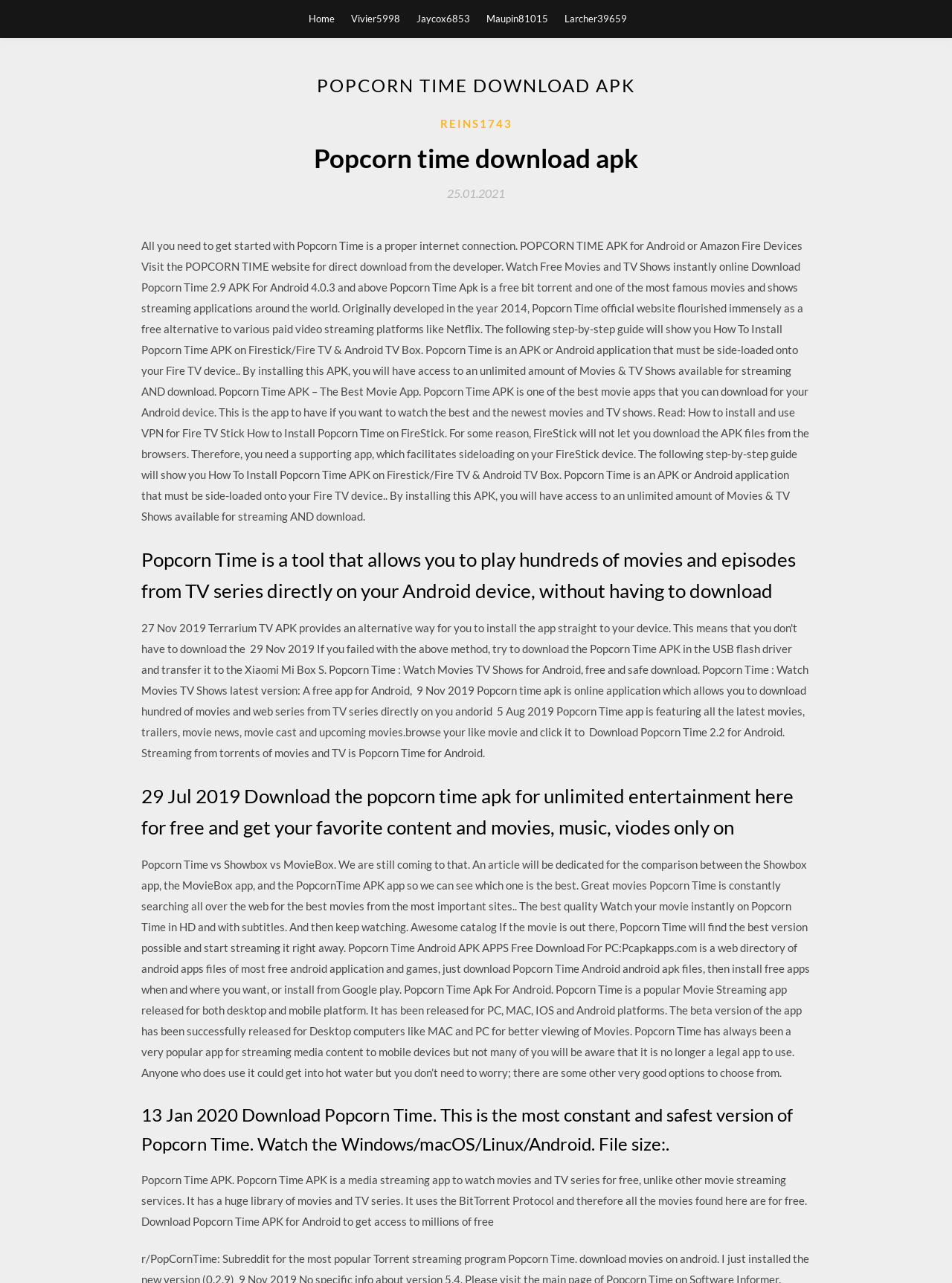Indicate the bounding box coordinates of the clickable region to achieve the following instruction: "Download the popcorn time apk for unlimited entertainment."

[0.148, 0.608, 0.852, 0.657]